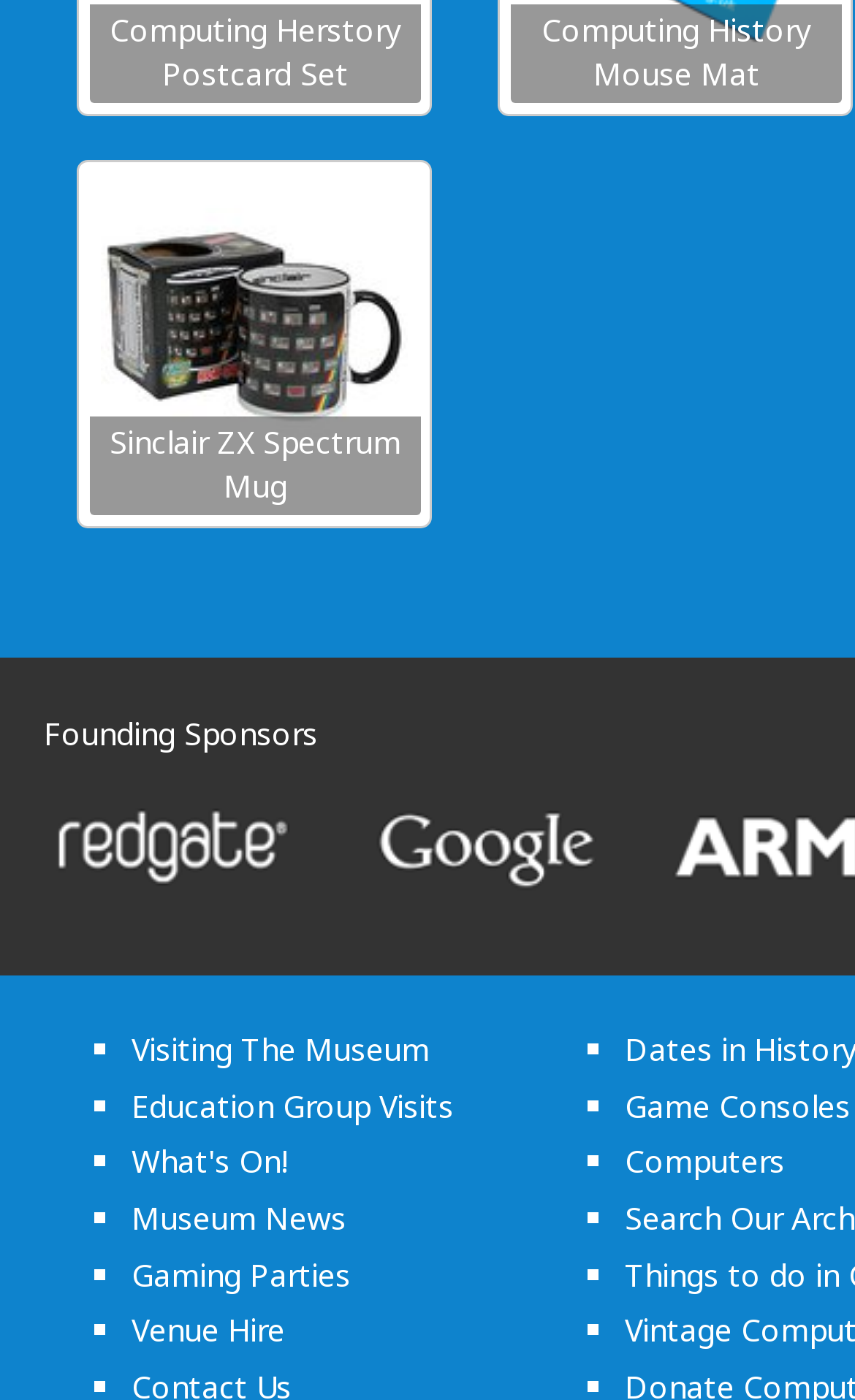Specify the bounding box coordinates of the area to click in order to follow the given instruction: "View Computing Herstory Postcard Set."

[0.105, 0.004, 0.493, 0.074]